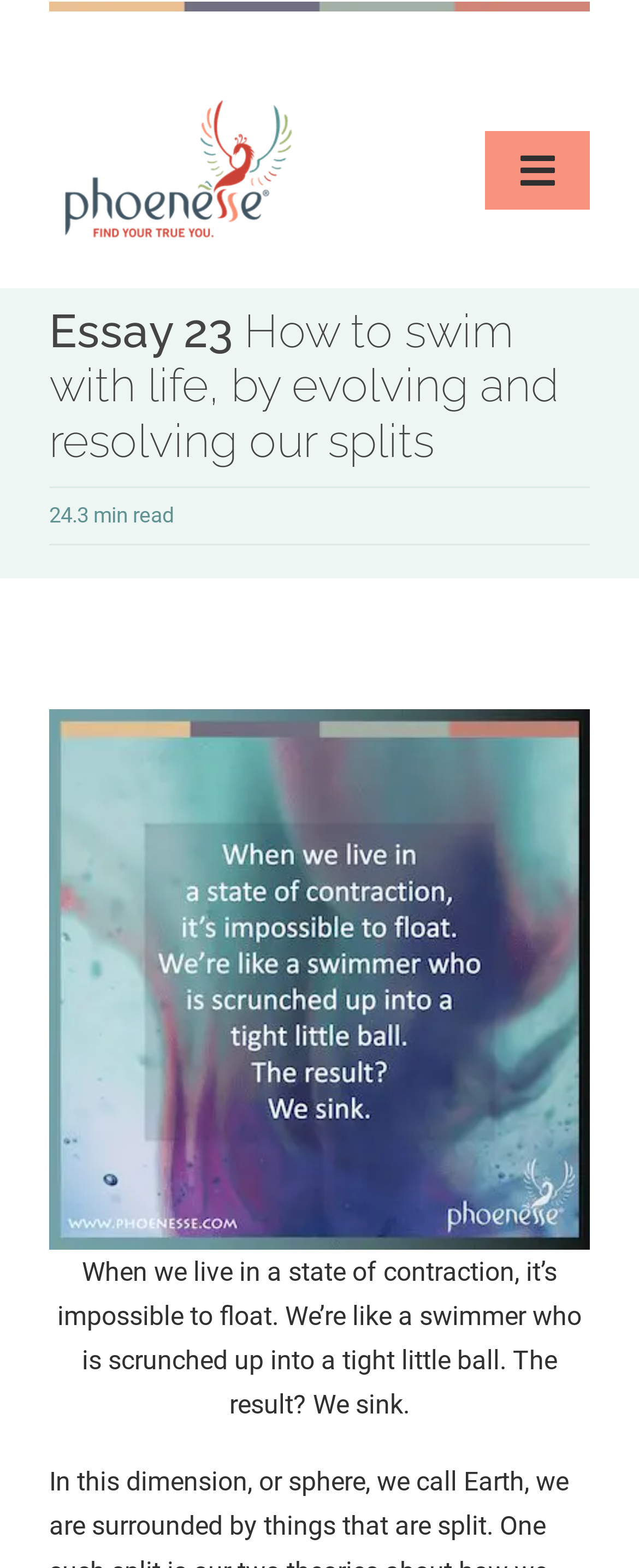How many images are on the page?
Could you answer the question with a detailed and thorough explanation?

I counted the number of image elements on the page and found three: the logo image, the image described by the caption 'caption-attachment-37212', and the image at the top of the page.